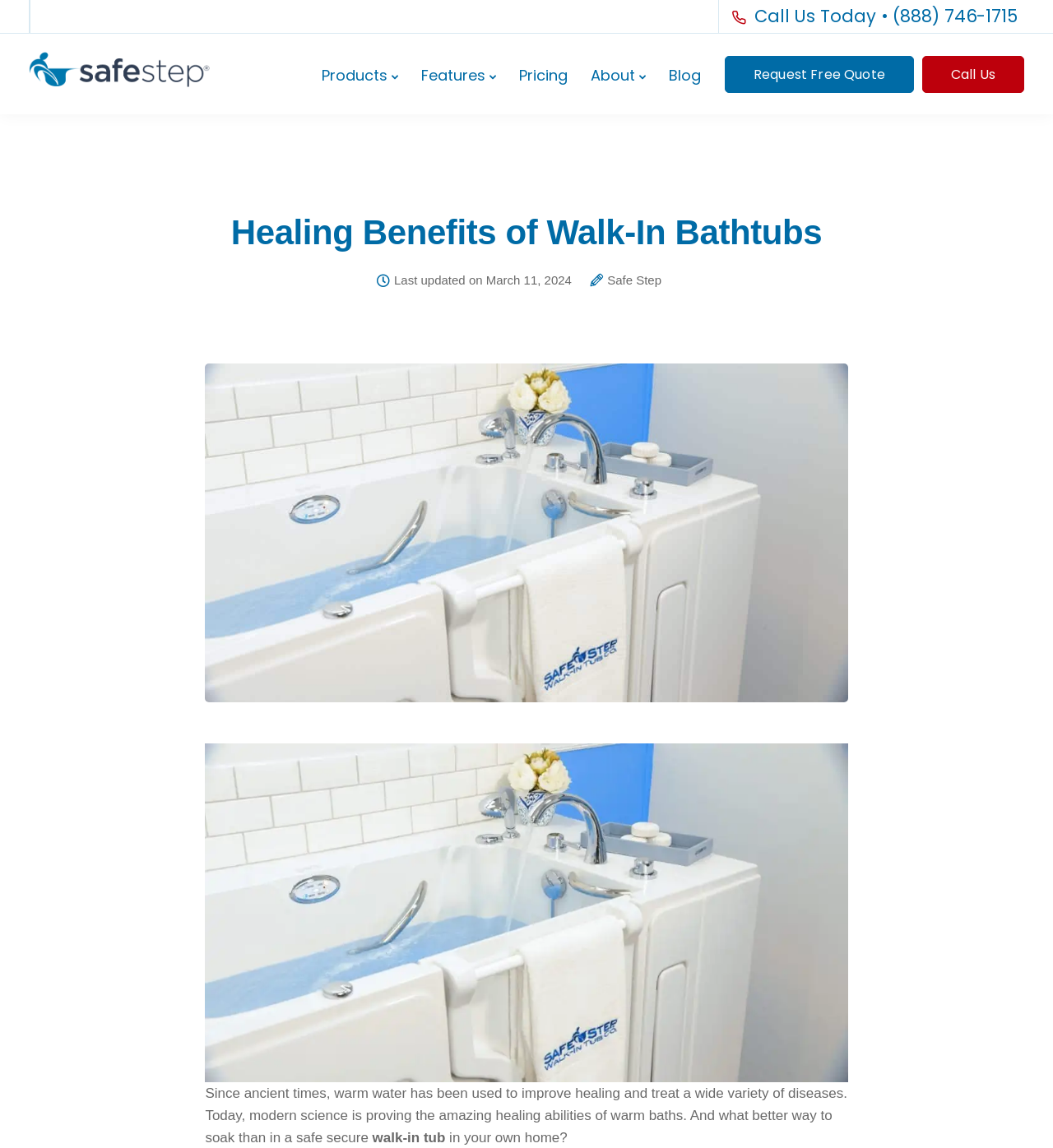What is the last updated date of the content on this webpage?
Observe the image and answer the question with a one-word or short phrase response.

March 11, 2024